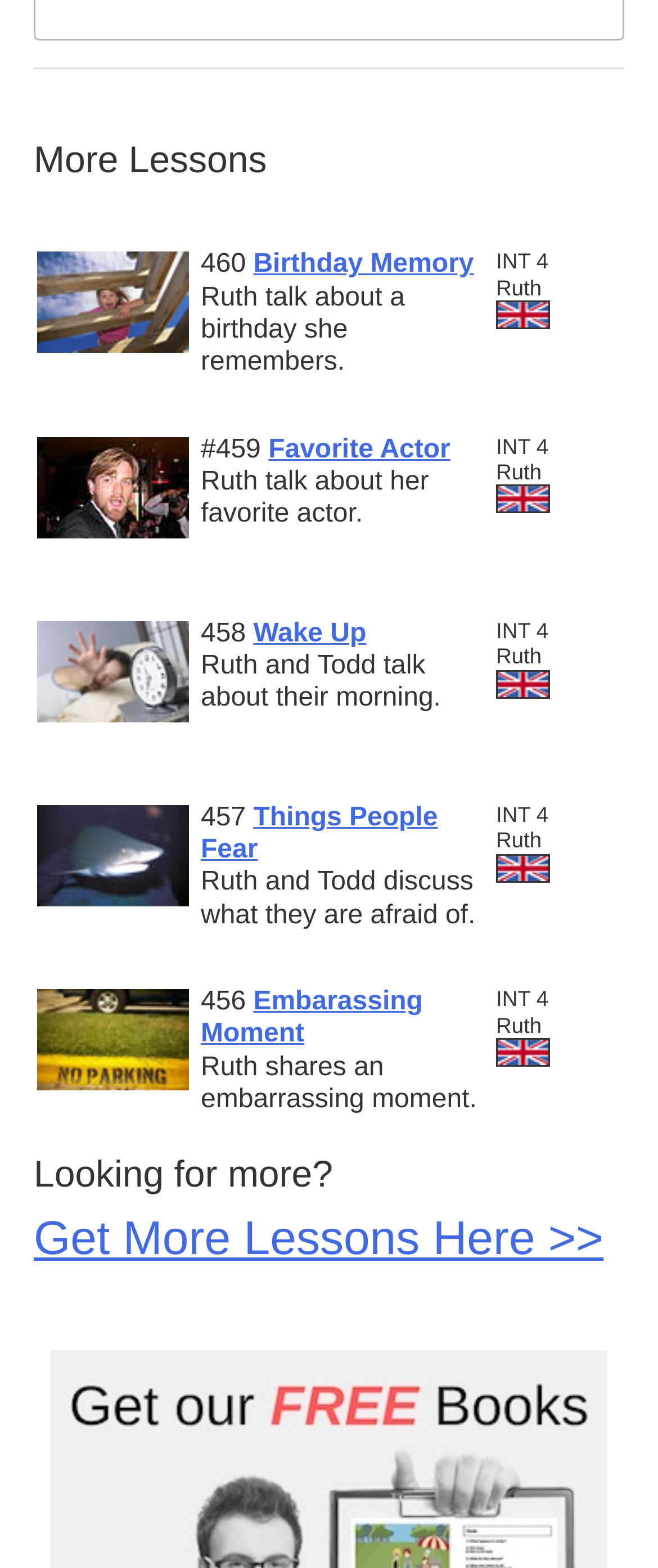Please specify the bounding box coordinates for the clickable region that will help you carry out the instruction: "View 'Favorite Actor'".

[0.408, 0.277, 0.684, 0.296]